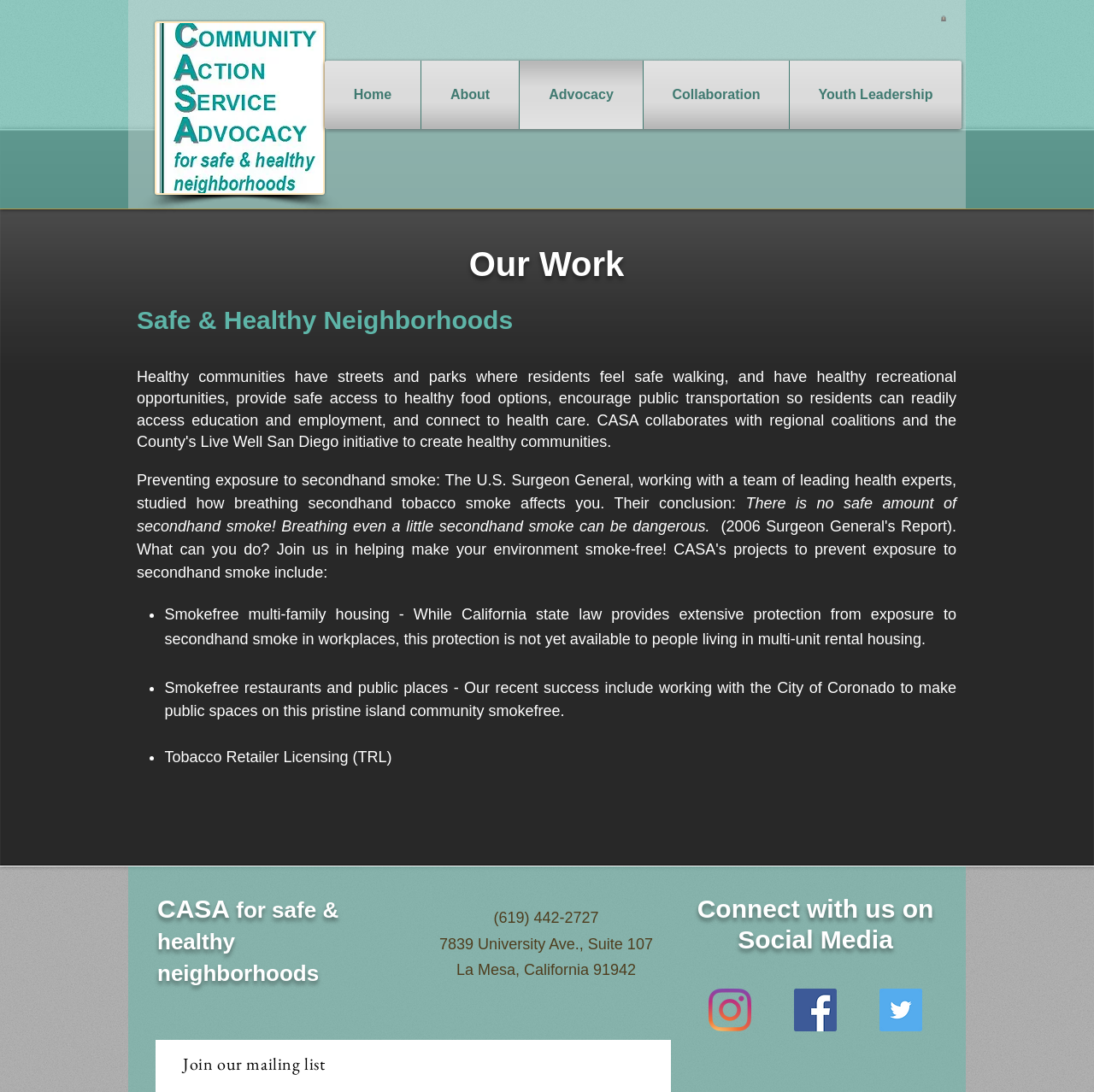What is the address of the organization?
Refer to the image and respond with a one-word or short-phrase answer.

7839 University Ave., Suite 107, La Mesa, California 91942